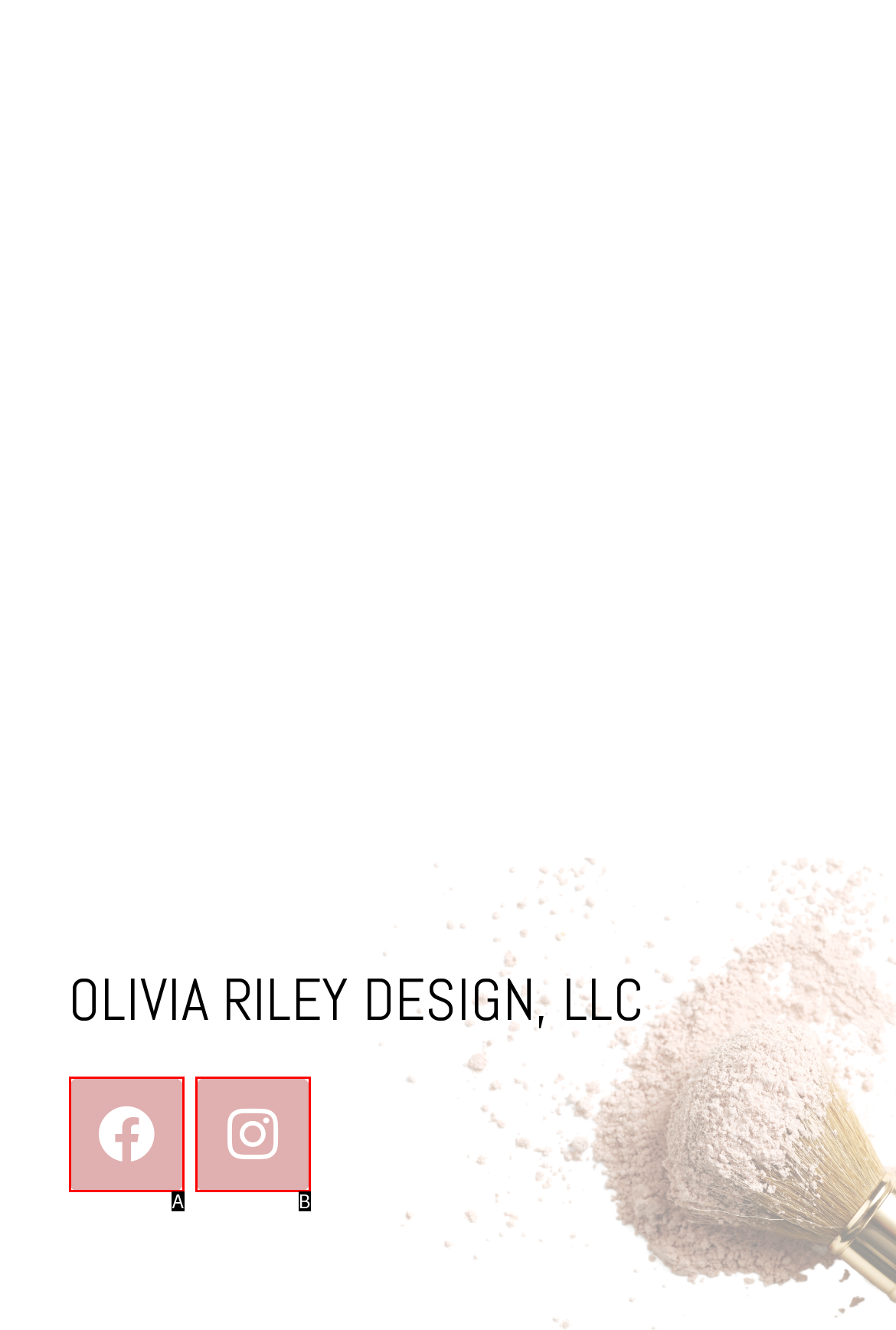Select the letter that corresponds to this element description: Facebook
Answer with the letter of the correct option directly.

A